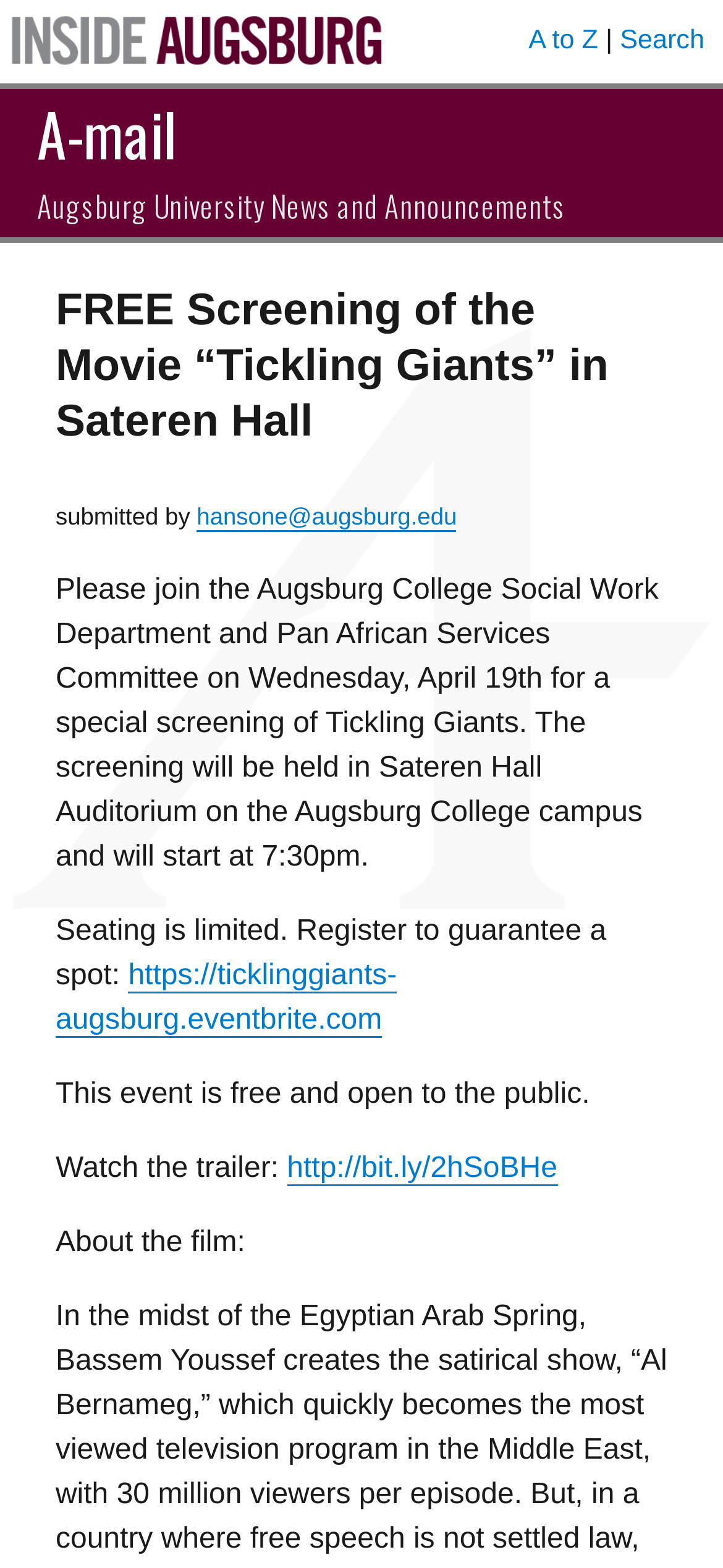What is the start time of the event?
Please provide a single word or phrase in response based on the screenshot.

7:30pm